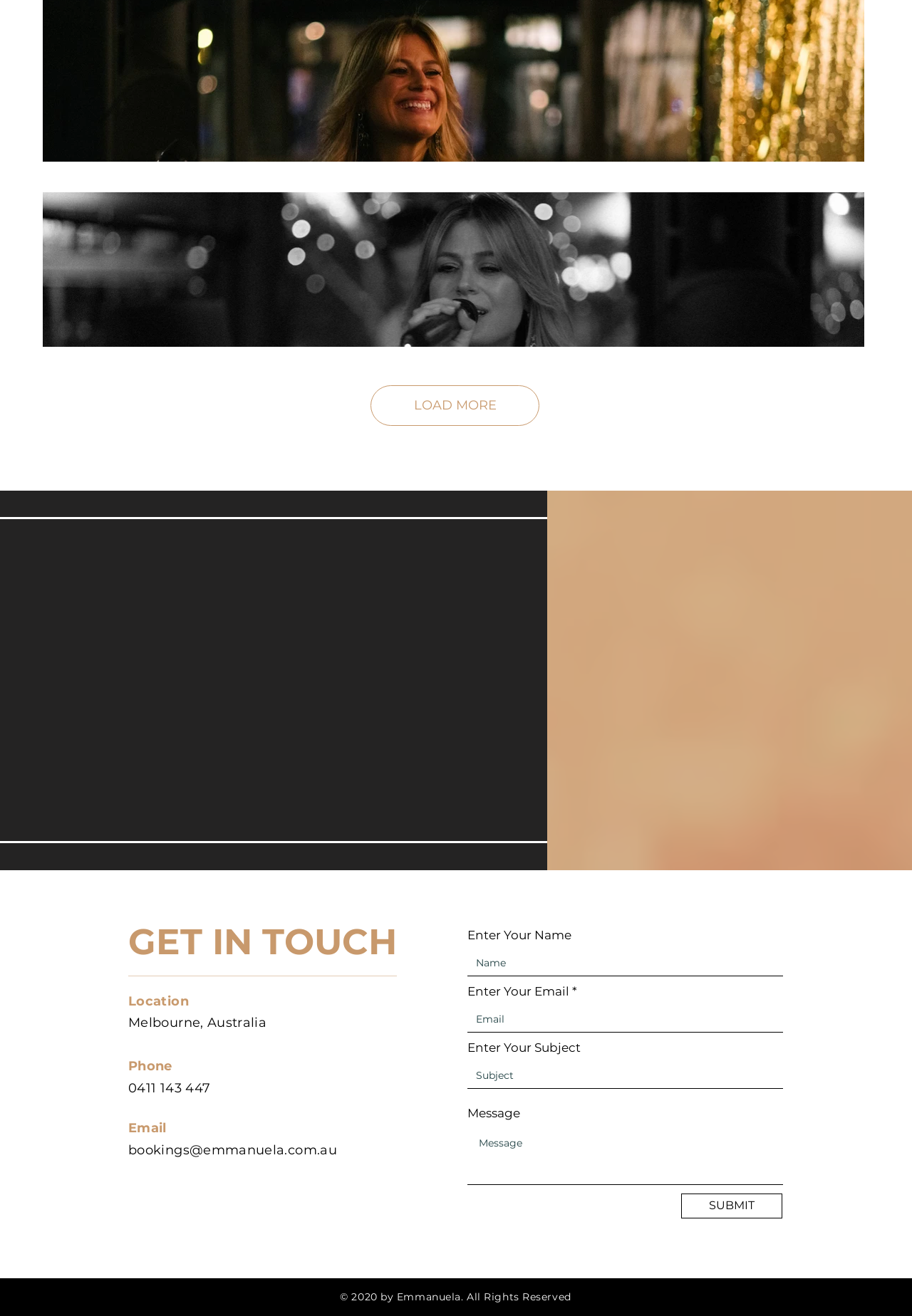What is the email address of Emmanuela?
Respond to the question with a well-detailed and thorough answer.

I found the email address of Emmanuela by looking at the contact information section, where it says 'Email' followed by 'bookings@emmanuela.com.au'.